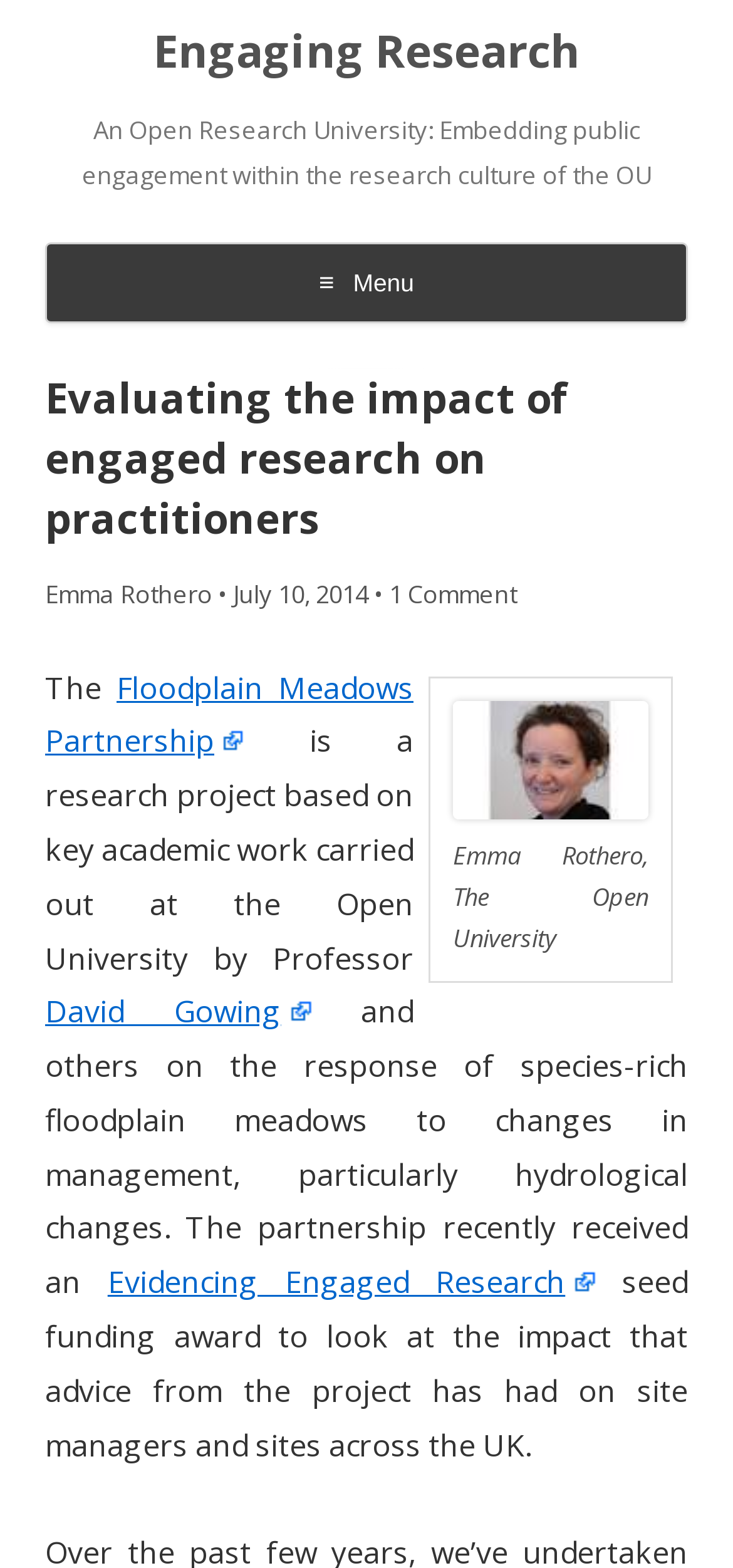Please determine the bounding box coordinates of the element to click in order to execute the following instruction: "Click on the Engaging Research link". The coordinates should be four float numbers between 0 and 1, specified as [left, top, right, bottom].

[0.209, 0.014, 0.791, 0.051]